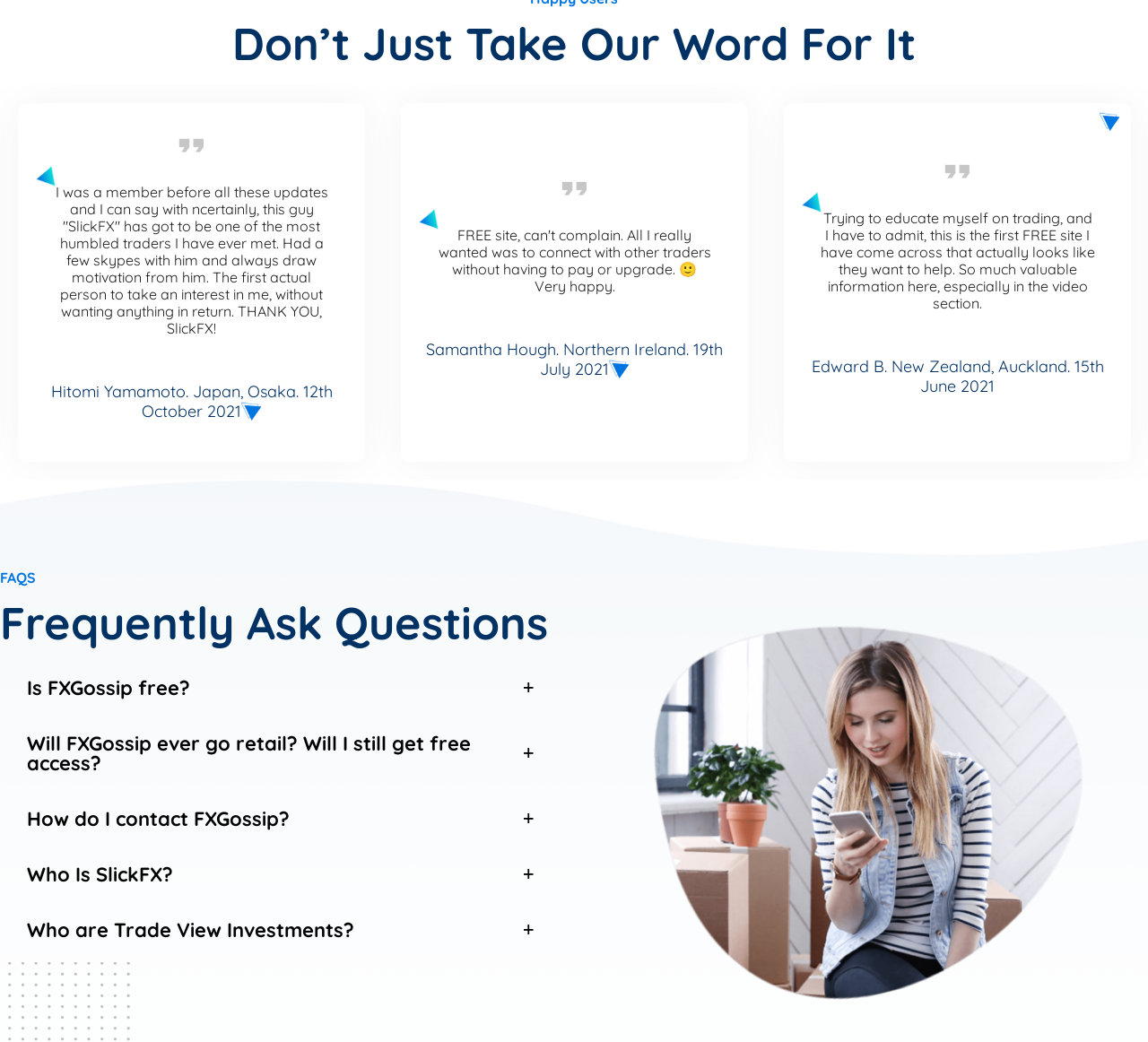Find the bounding box coordinates of the element to click in order to complete this instruction: "View the FAQ section". The bounding box coordinates must be four float numbers between 0 and 1, denoted as [left, top, right, bottom].

[0.0, 0.546, 0.031, 0.563]